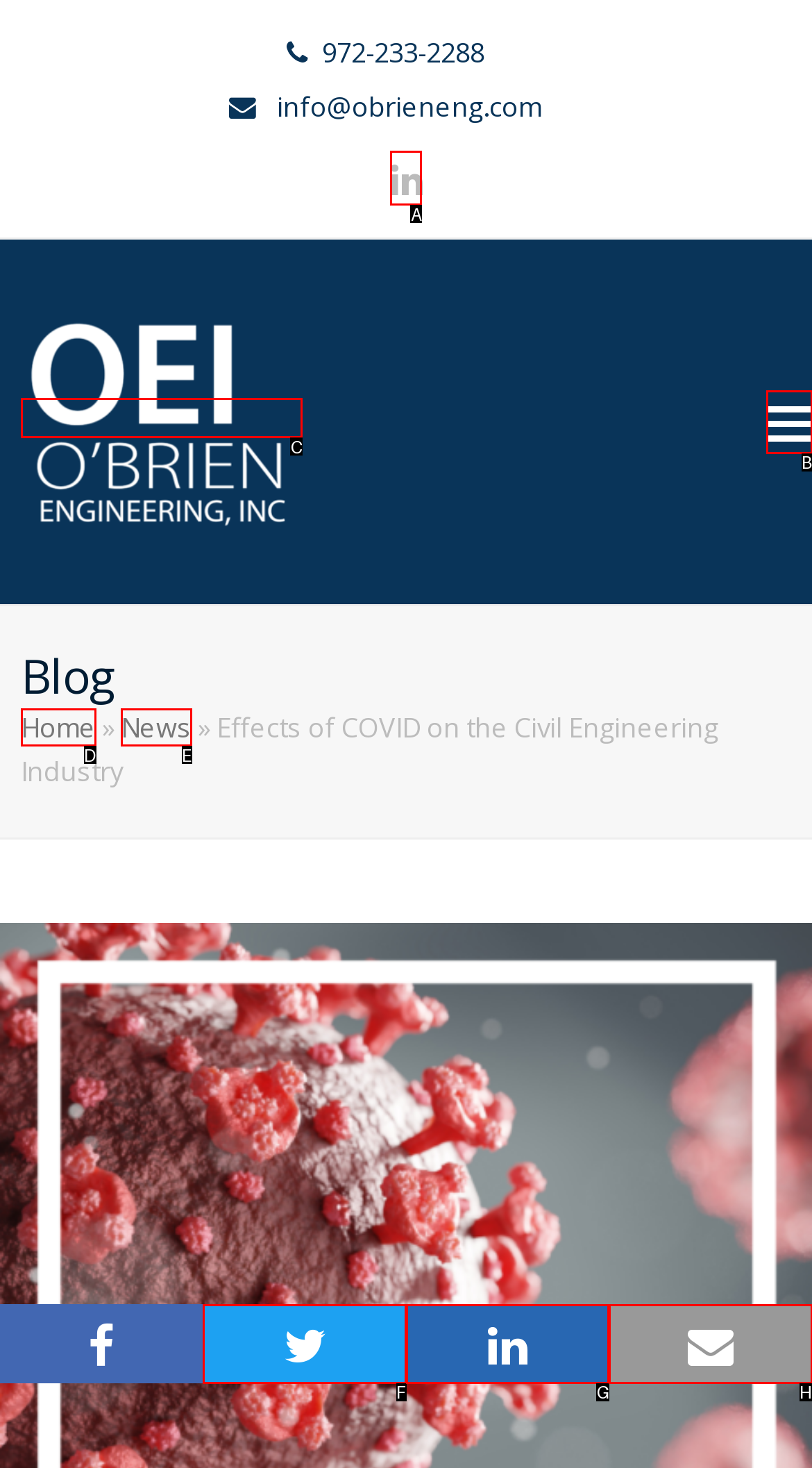Choose the HTML element that should be clicked to accomplish the task: Toggle the mobile menu. Answer with the letter of the chosen option.

B